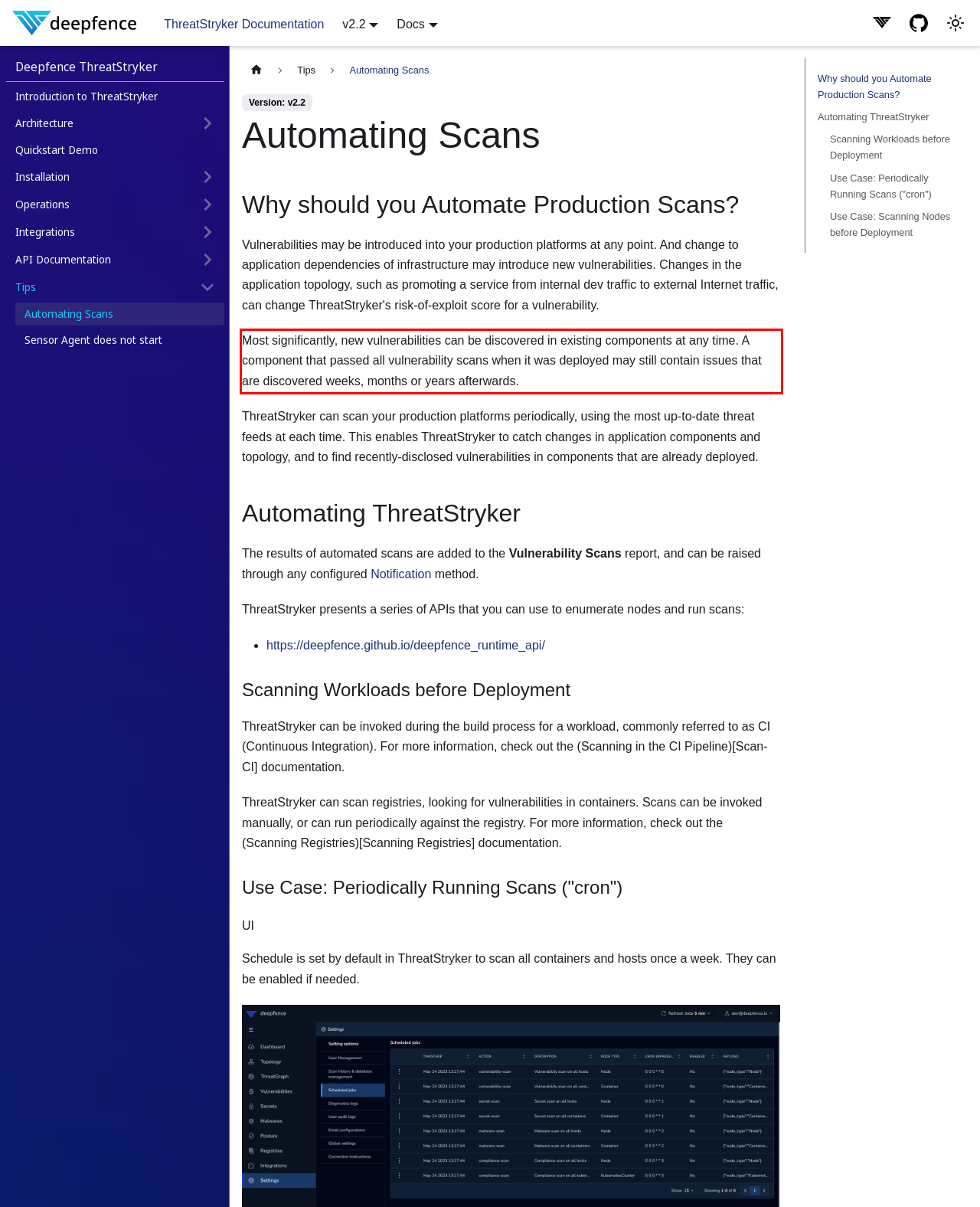Please identify and extract the text content from the UI element encased in a red bounding box on the provided webpage screenshot.

Most significantly, new vulnerabilities can be discovered in existing components at any time. A component that passed all vulnerability scans when it was deployed may still contain issues that are discovered weeks, months or years afterwards.